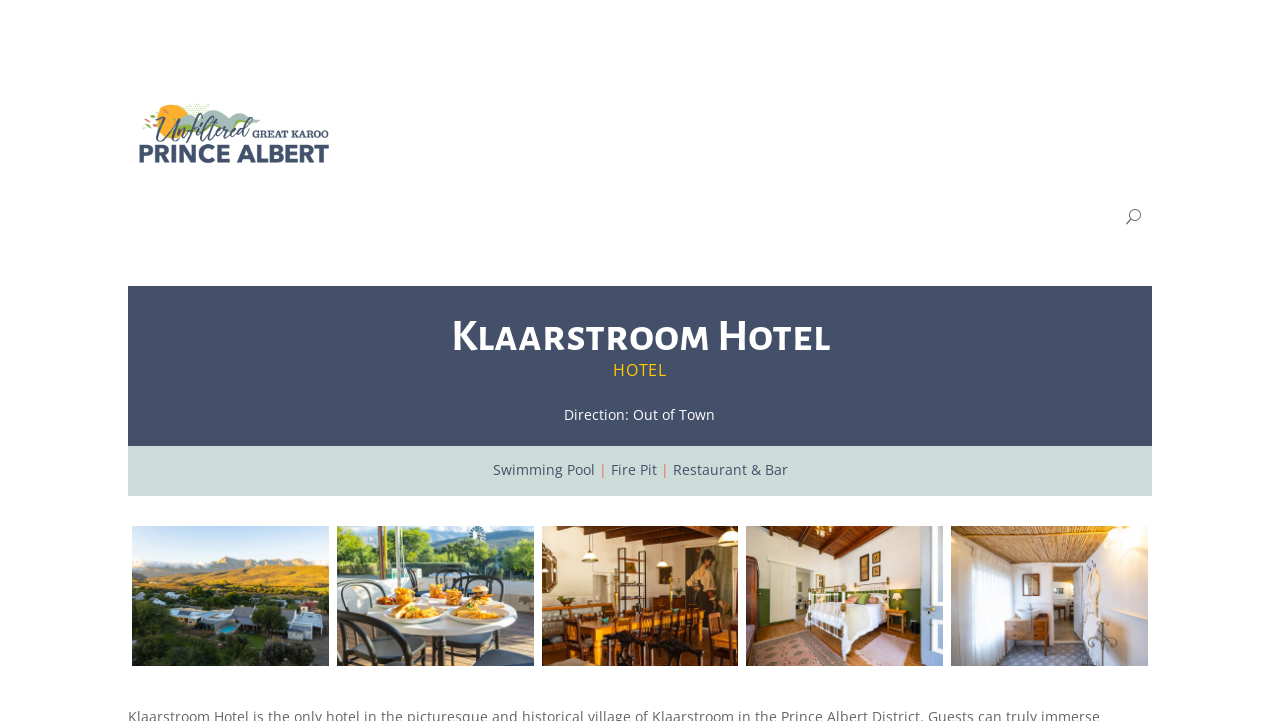Can you find the bounding box coordinates for the element that needs to be clicked to execute this instruction: "Click on the 'Home' link"? The coordinates should be given as four float numbers between 0 and 1, i.e., [left, top, right, bottom].

[0.293, 0.079, 0.323, 0.185]